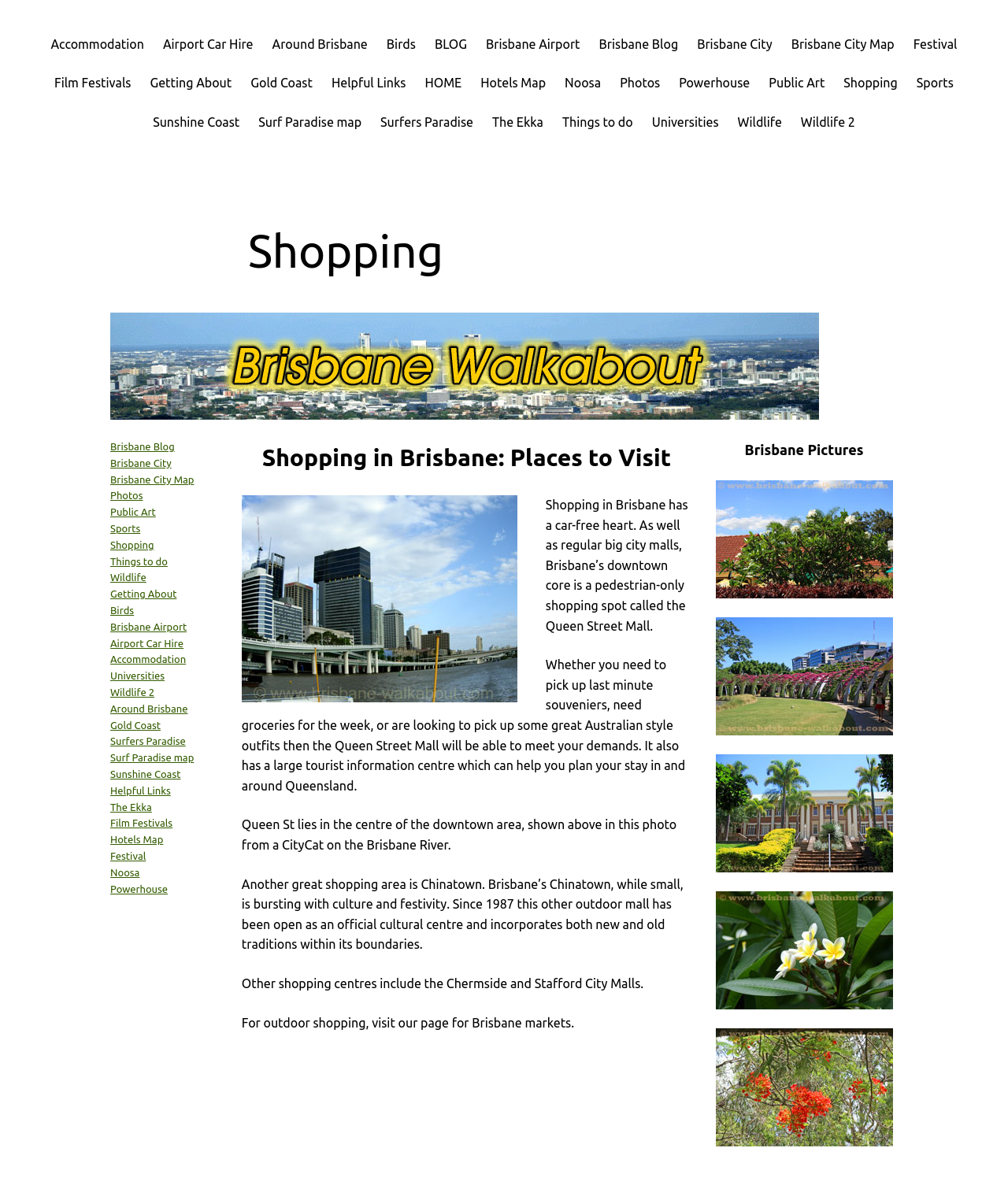Please locate the UI element described by "Powerhouse" and provide its bounding box coordinates.

[0.109, 0.738, 0.167, 0.748]